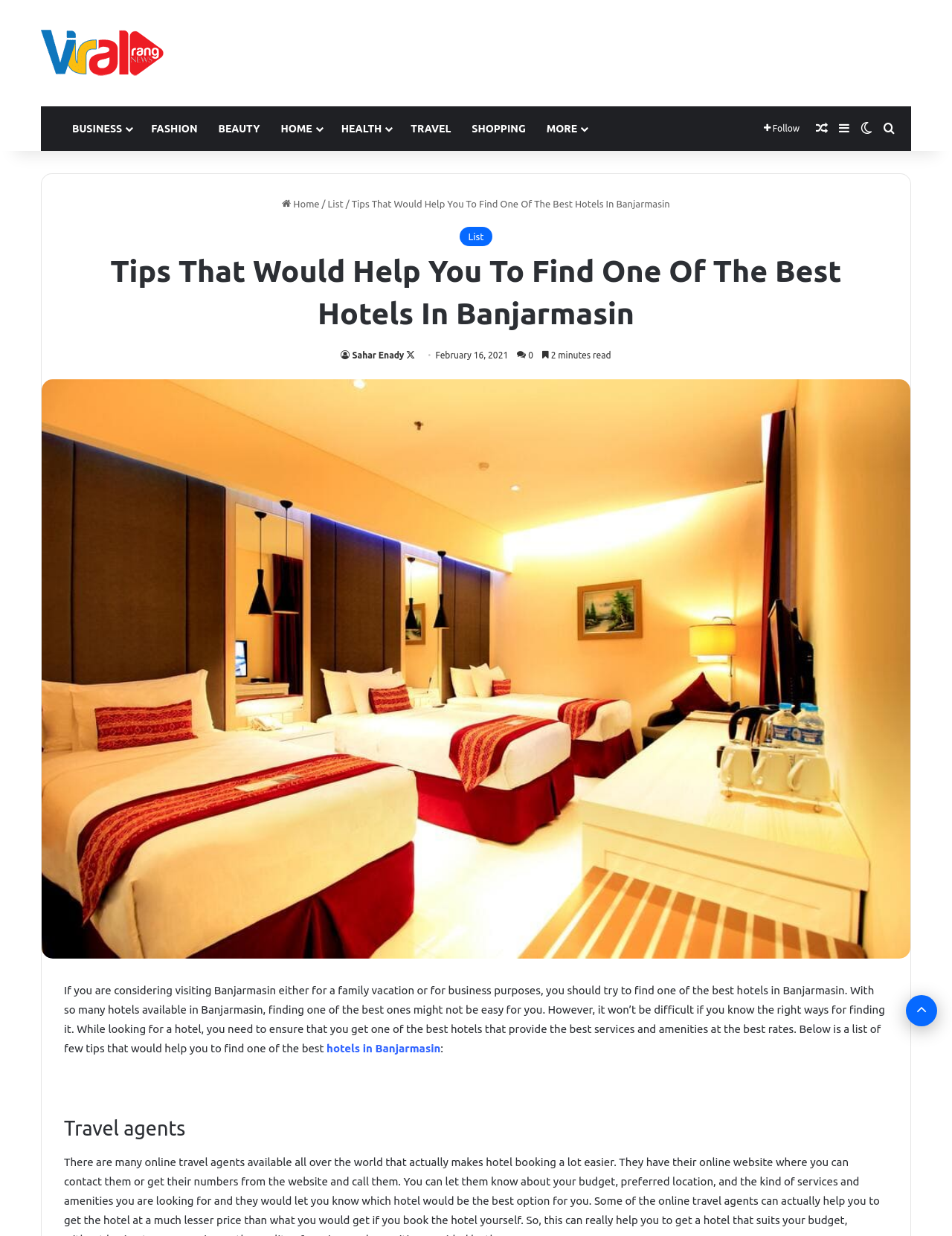What is the topic of the article?
Answer the question in a detailed and comprehensive manner.

The topic of the article can be determined by reading the heading and the content of the article. The heading states 'Tips That Would Help You To Find One Of The Best Hotels In Banjarmasin', and the content discusses finding the best hotels in Banjarmasin, indicating that the topic of the article is 'Hotels in Banjarmasin'.